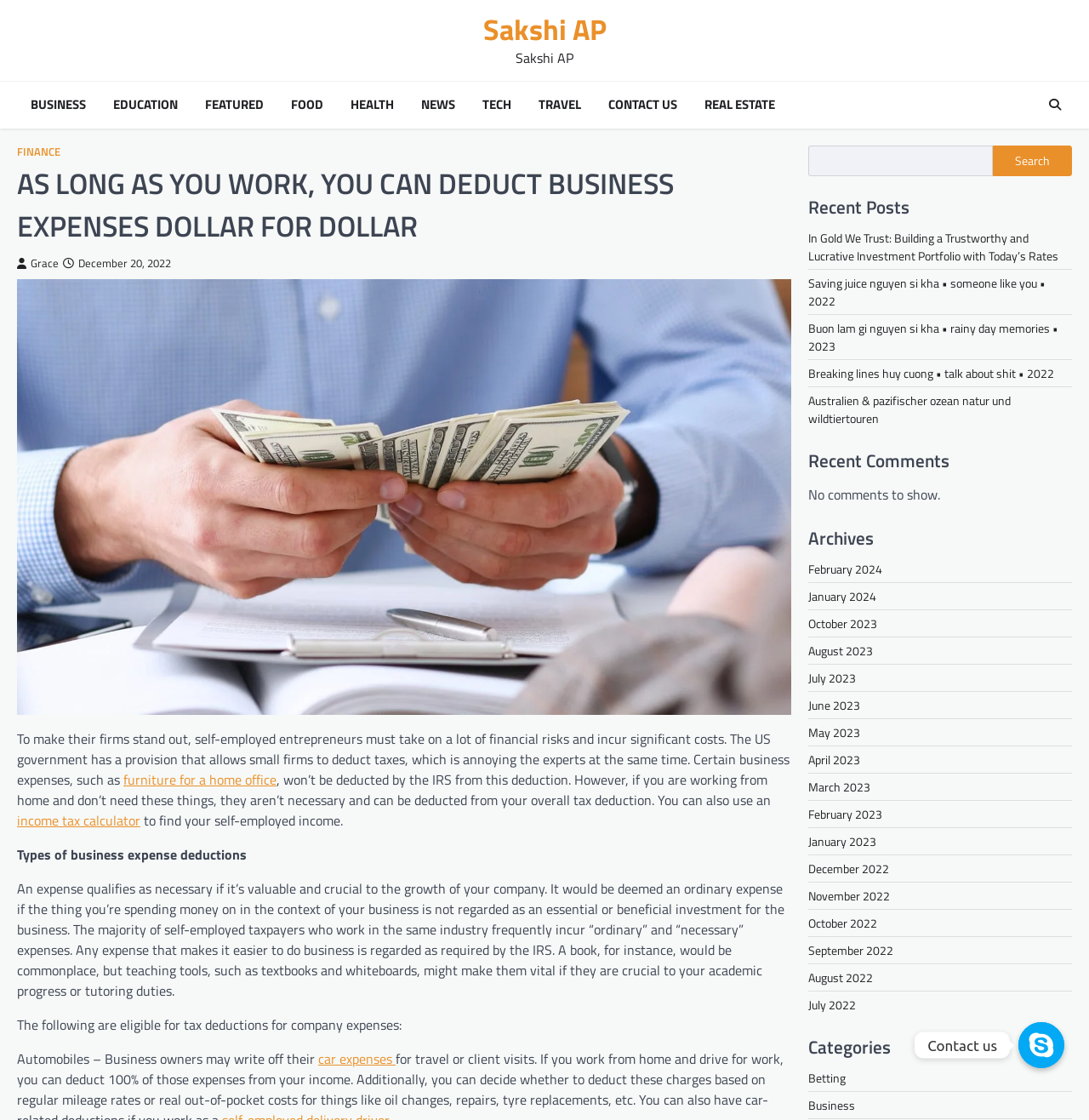Determine the bounding box coordinates of the clickable region to follow the instruction: "View the 'Archives'".

[0.742, 0.468, 0.984, 0.492]